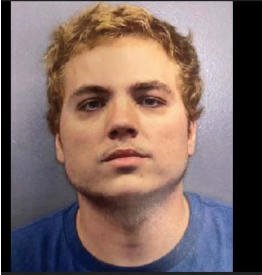Answer the question with a brief word or phrase:
What is the context of the article related to?

Local crime